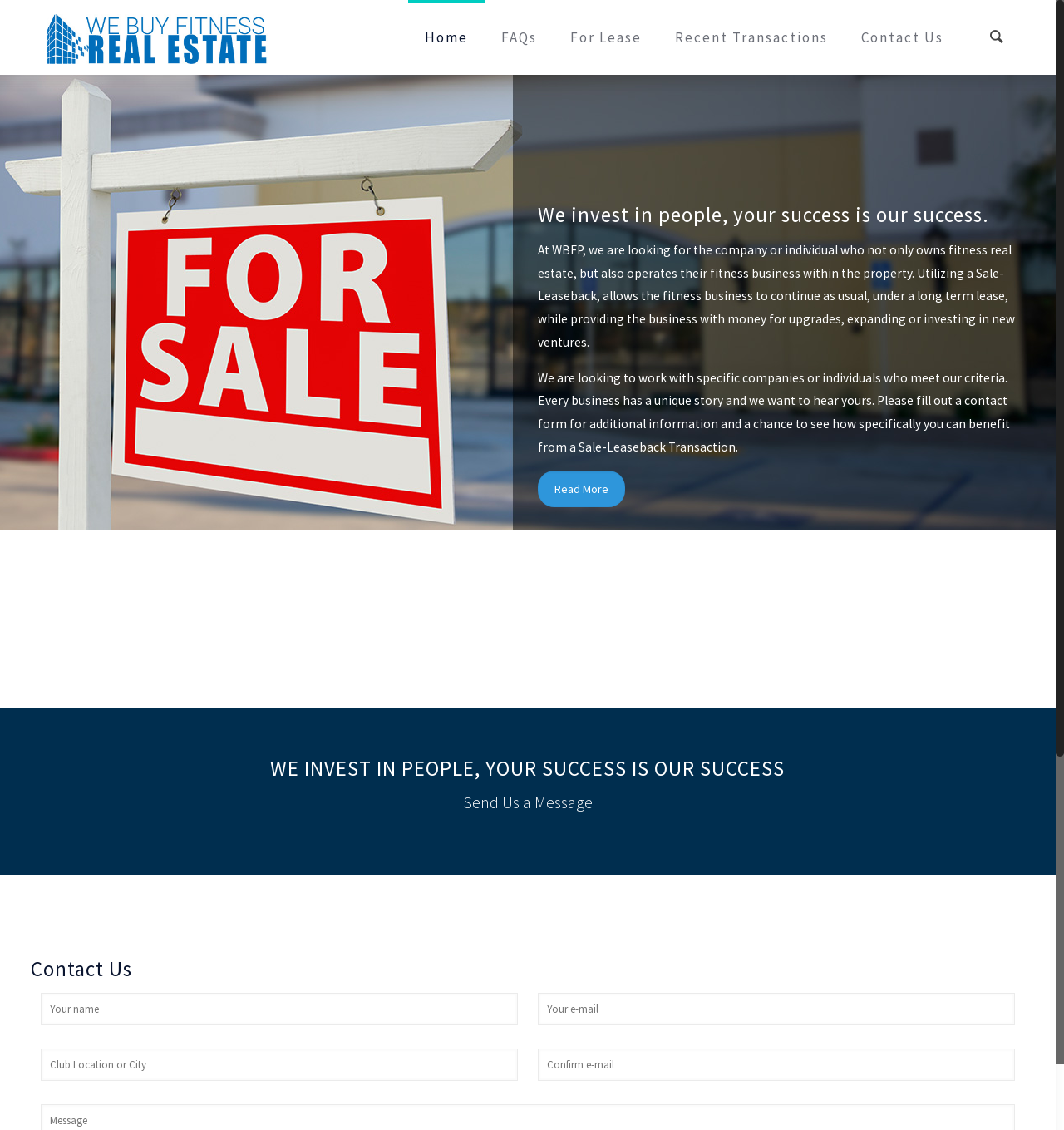Pinpoint the bounding box coordinates of the element to be clicked to execute the instruction: "Click on Home".

[0.383, 0.0, 0.455, 0.066]